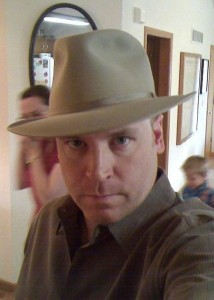Provide a comprehensive description of the image.

The image features a man taking a selfie, wearing a stylish light-colored hat and a button-up shirt. His expression is serious, and he is directly facing the camera. In the background, there are blurred figures, including a child and another person, suggesting a lively home environment. The context of this image connects to Ande Parks, who is highlighted as a notable comic book writer and inker known for his contributions to the Kansas City comics community, where he lives with his family.